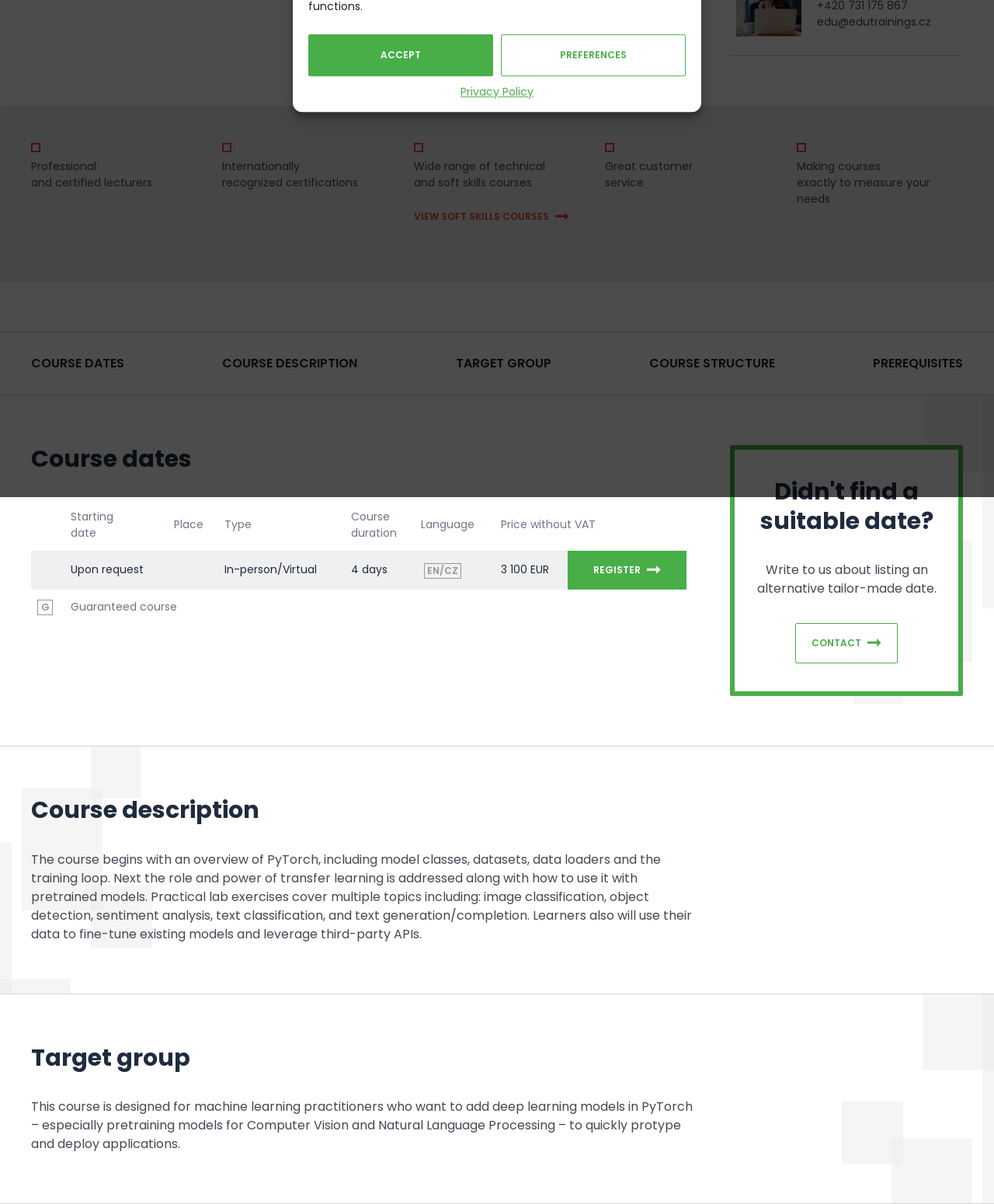Using the description "View soft skills courses", predict the bounding box of the relevant HTML element.

[0.416, 0.174, 0.572, 0.186]